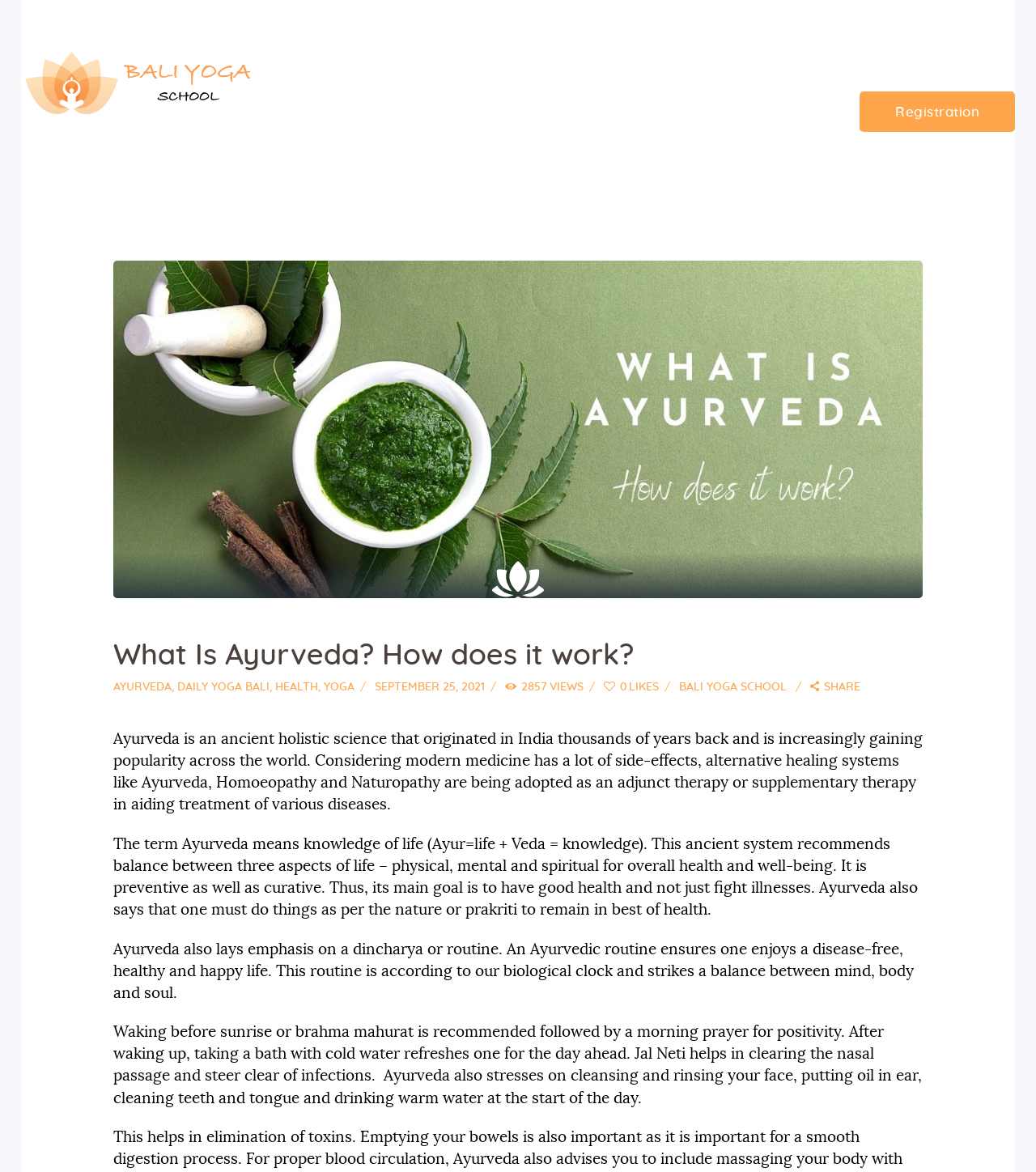What is the goal of Ayurveda?
Please answer the question with as much detail and depth as you can.

According to the text on the webpage, the main goal of Ayurveda is to have good health and not just fight illnesses, by achieving a balance between physical, mental, and spiritual aspects of life.